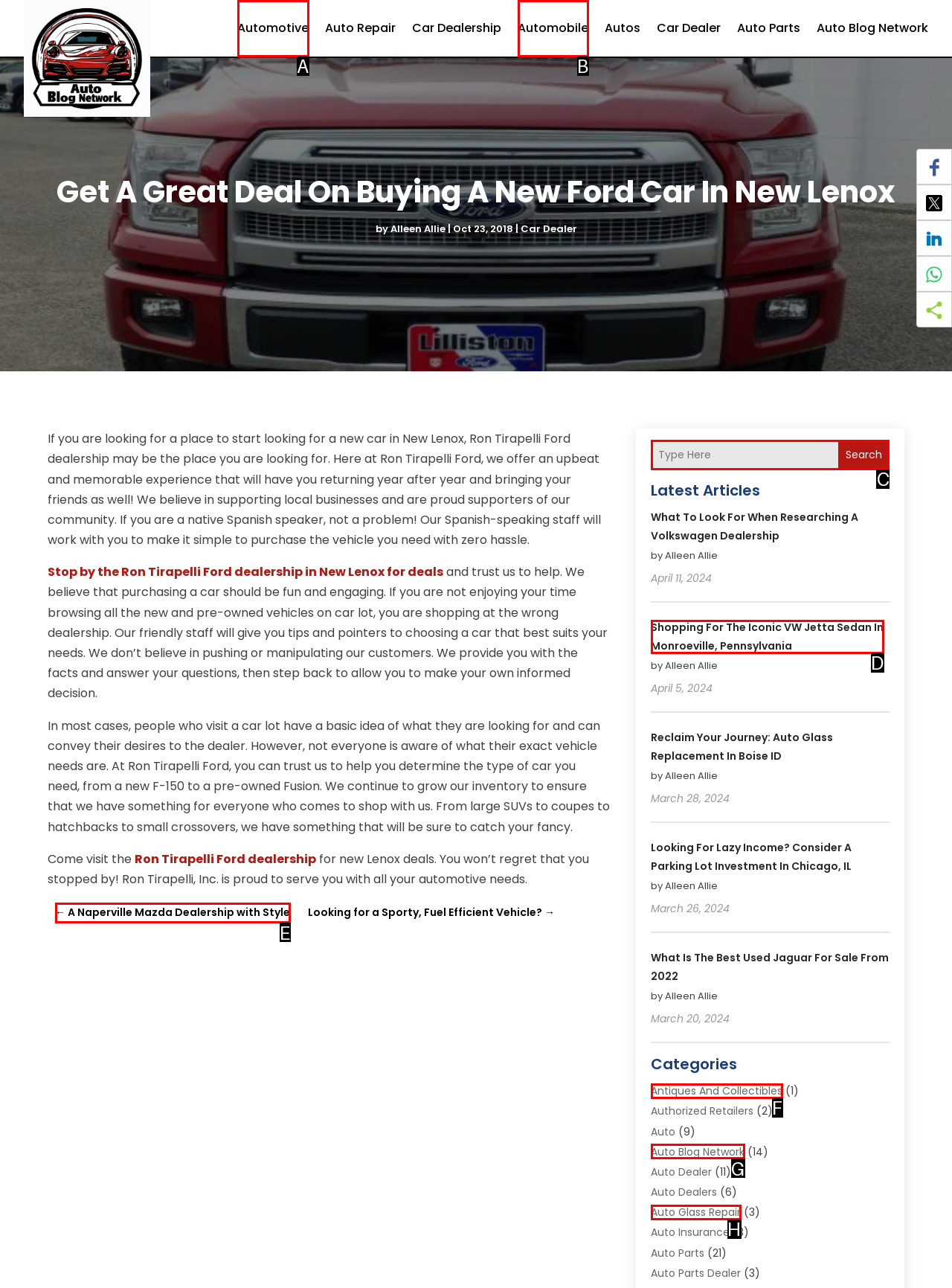Tell me which one HTML element best matches the description: Auto Glass Repair
Answer with the option's letter from the given choices directly.

H